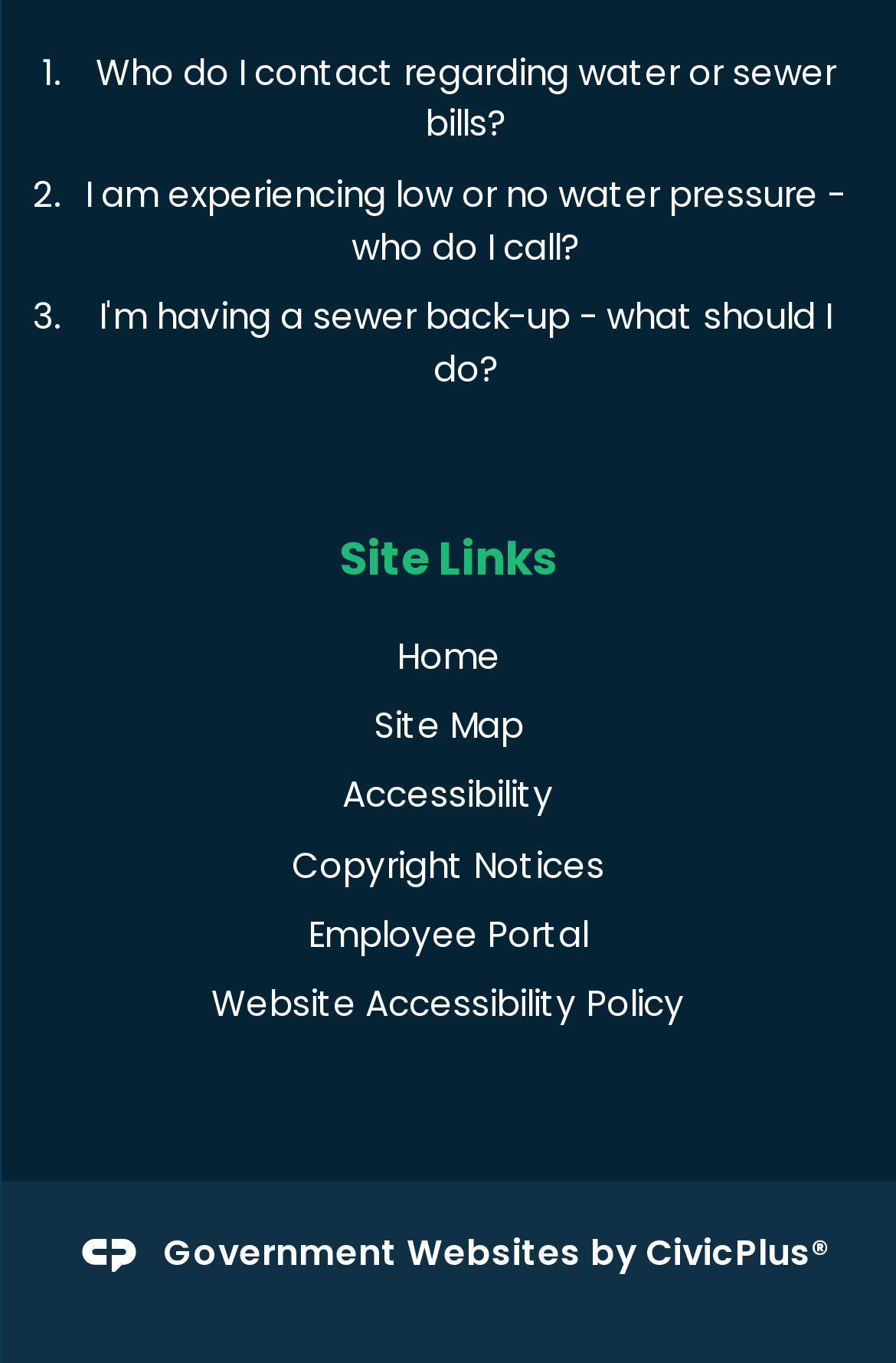Determine the bounding box coordinates for the HTML element described here: "Site Links".

[0.378, 0.328, 0.622, 0.376]